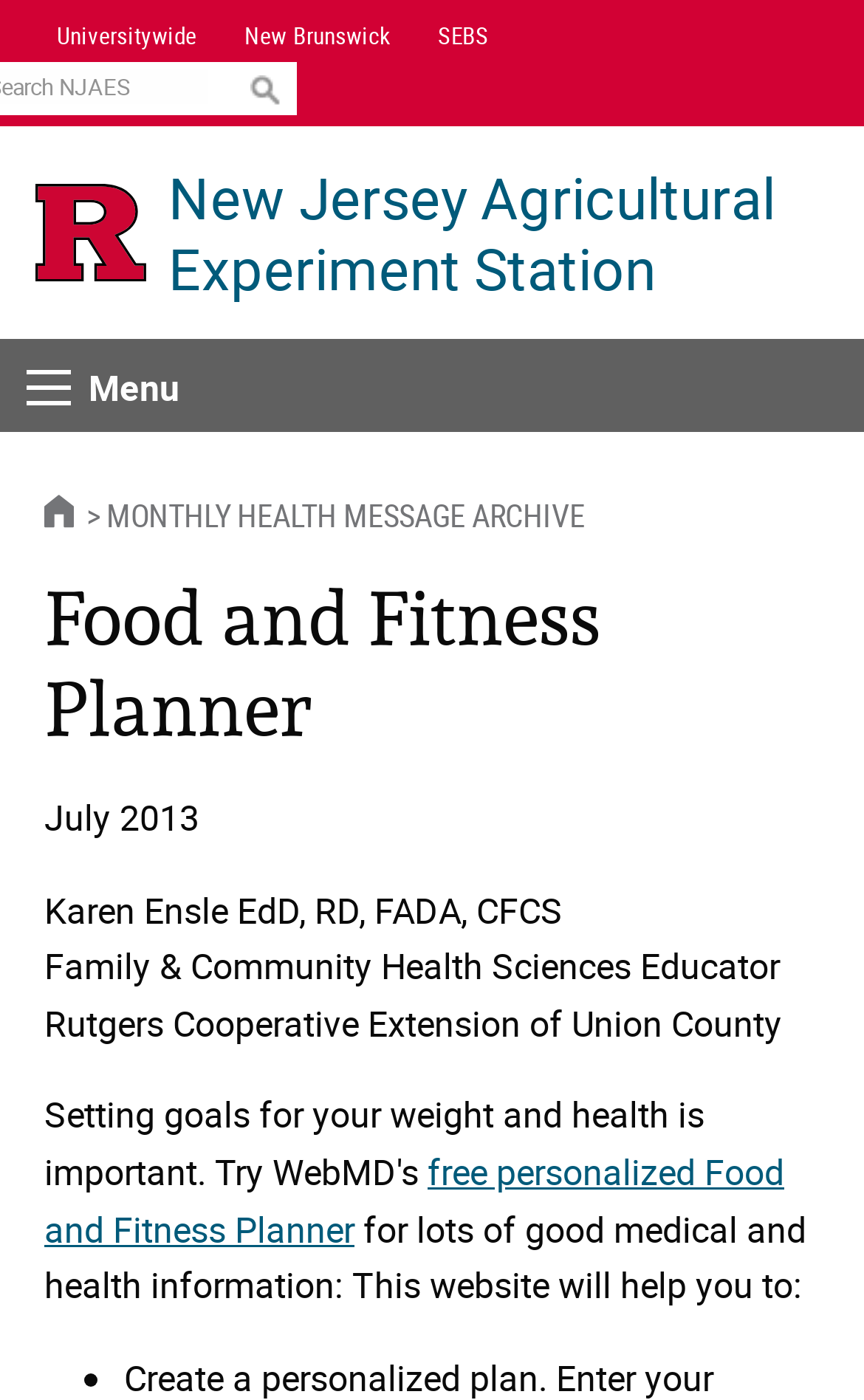Find the bounding box coordinates of the clickable area required to complete the following action: "Open Menu".

[0.031, 0.264, 0.082, 0.289]